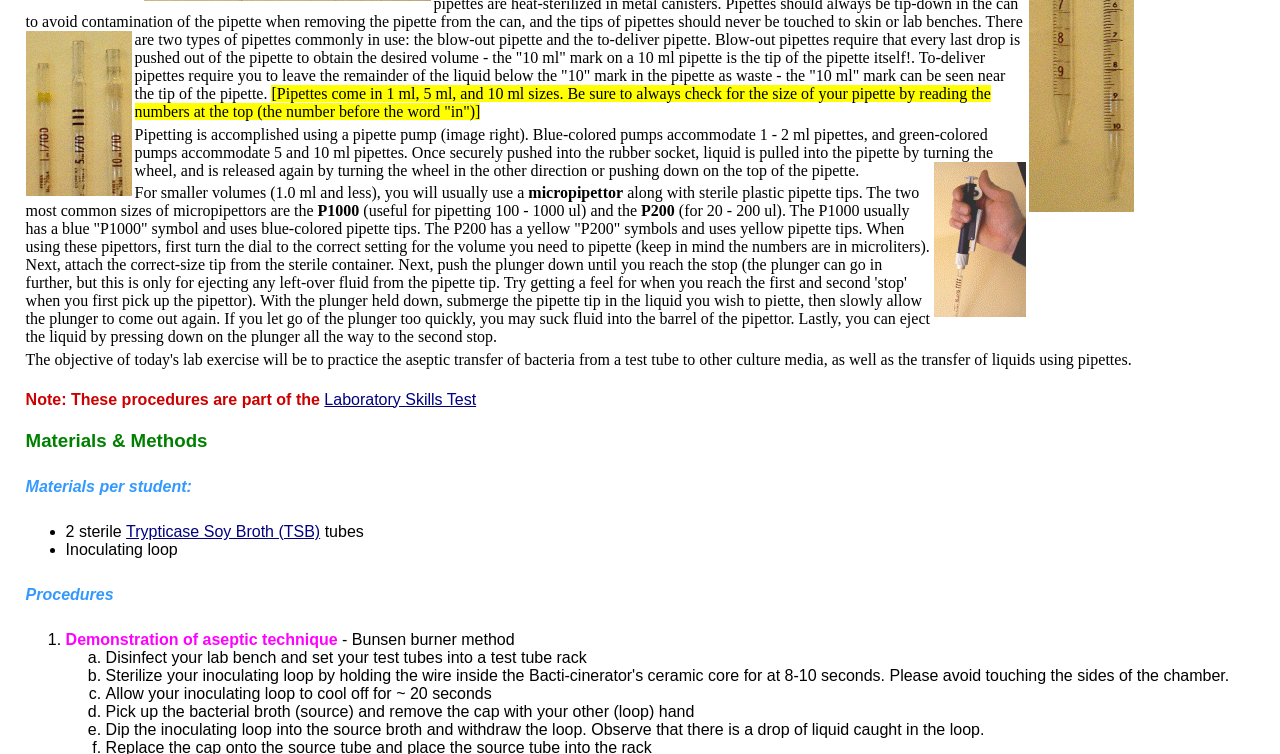Provide the bounding box coordinates of the HTML element described as: "Trypticase Soy Broth (TSB)". The bounding box coordinates should be four float numbers between 0 and 1, i.e., [left, top, right, bottom].

[0.098, 0.694, 0.25, 0.716]